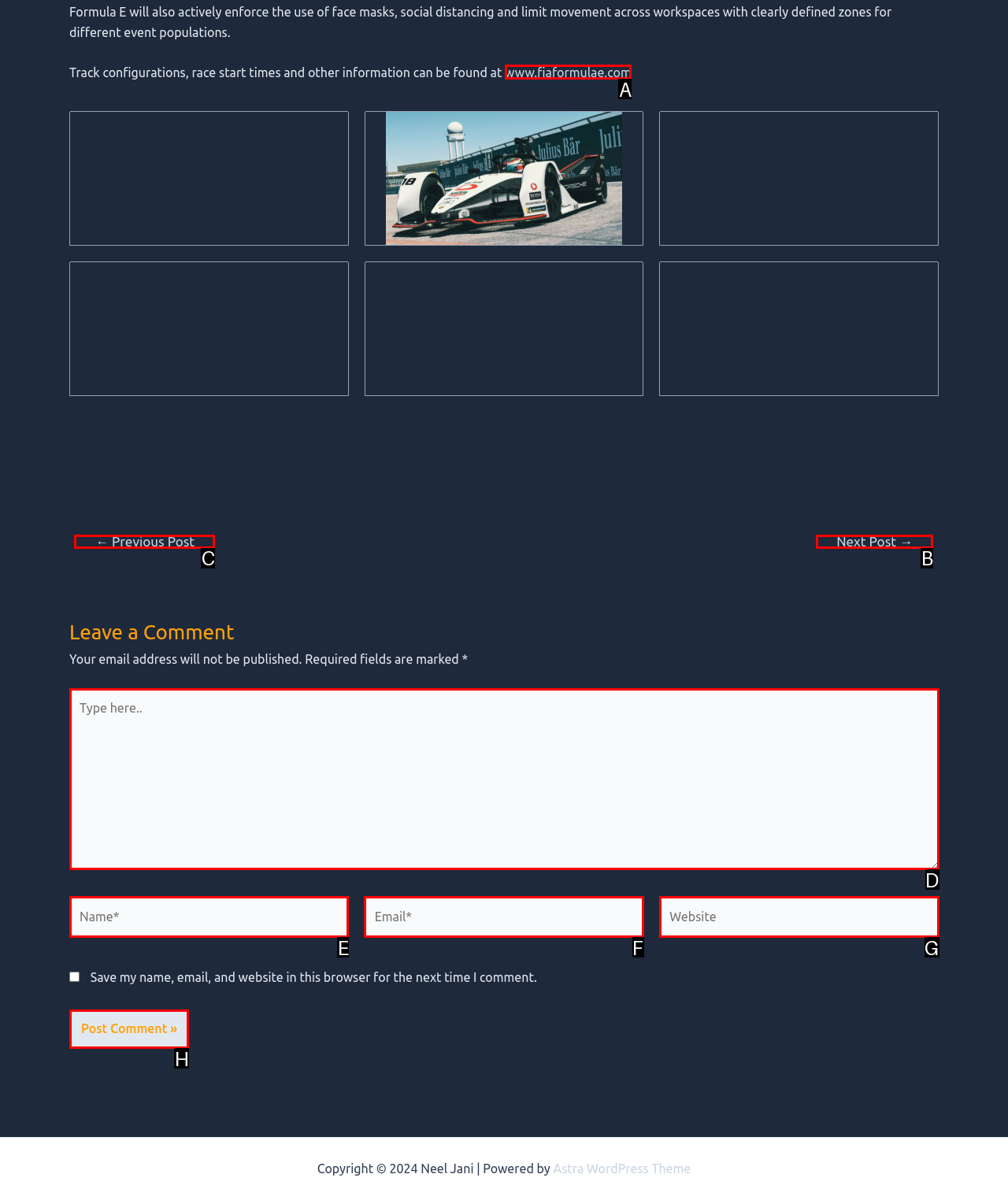For the instruction: View the previous post, determine the appropriate UI element to click from the given options. Respond with the letter corresponding to the correct choice.

C